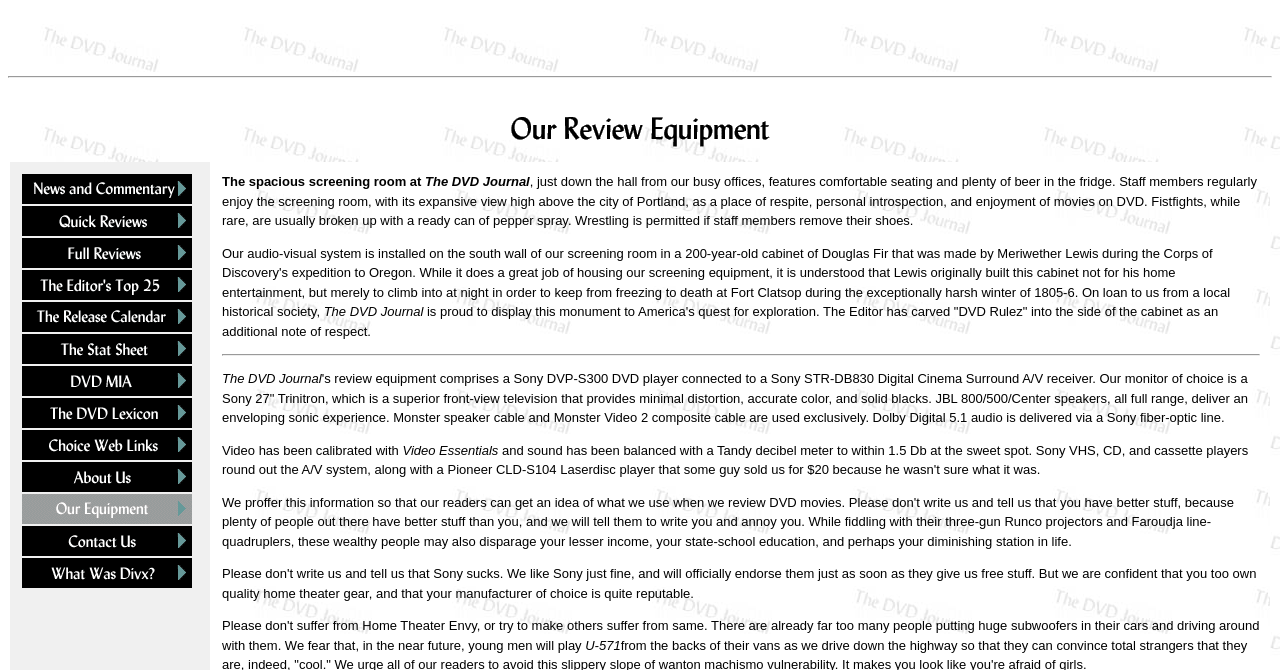Show me the bounding box coordinates of the clickable region to achieve the task as per the instruction: "View the second DVD review equipment image".

[0.017, 0.307, 0.15, 0.352]